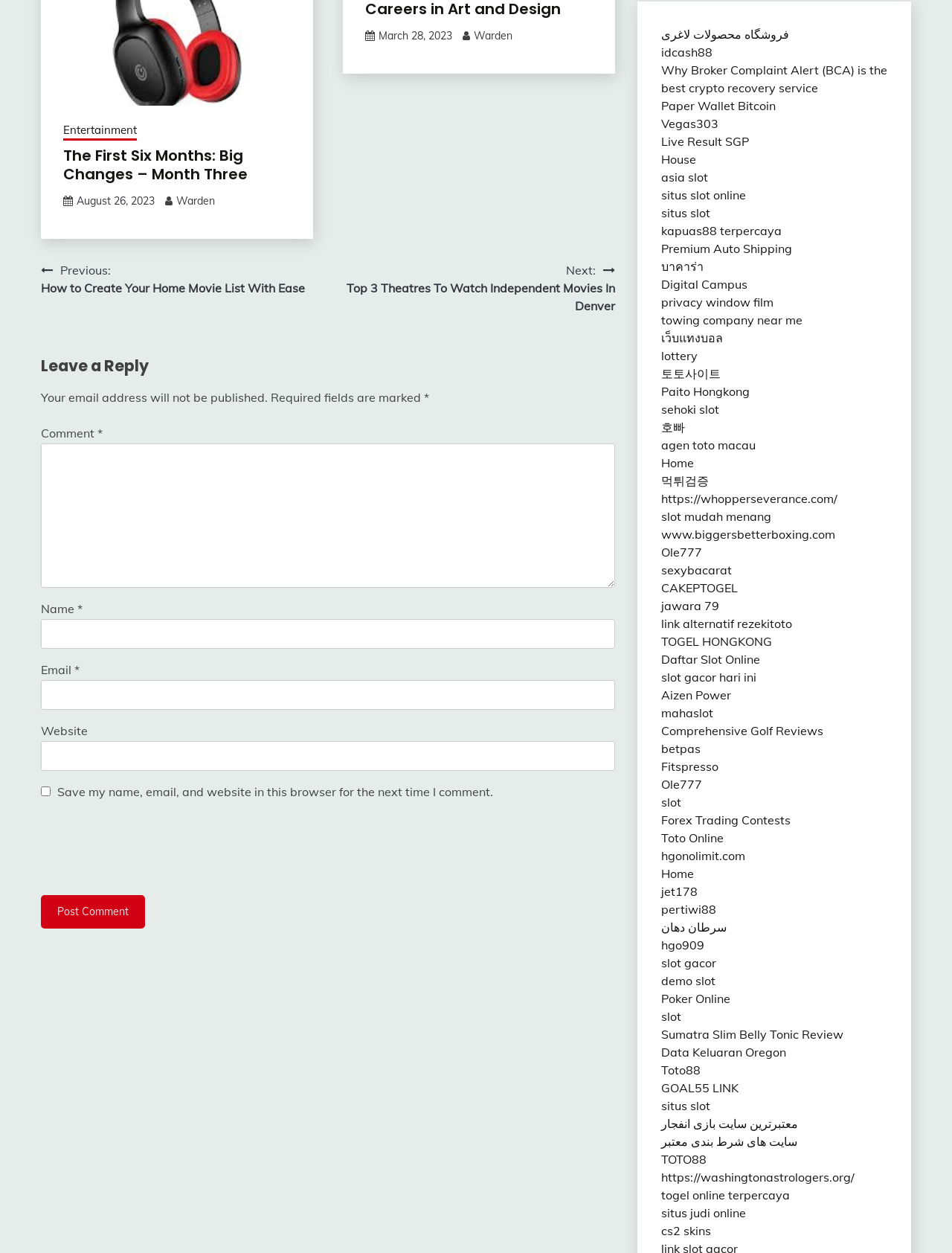Identify the bounding box coordinates of the part that should be clicked to carry out this instruction: "Click on the 'Next' link".

[0.344, 0.208, 0.646, 0.251]